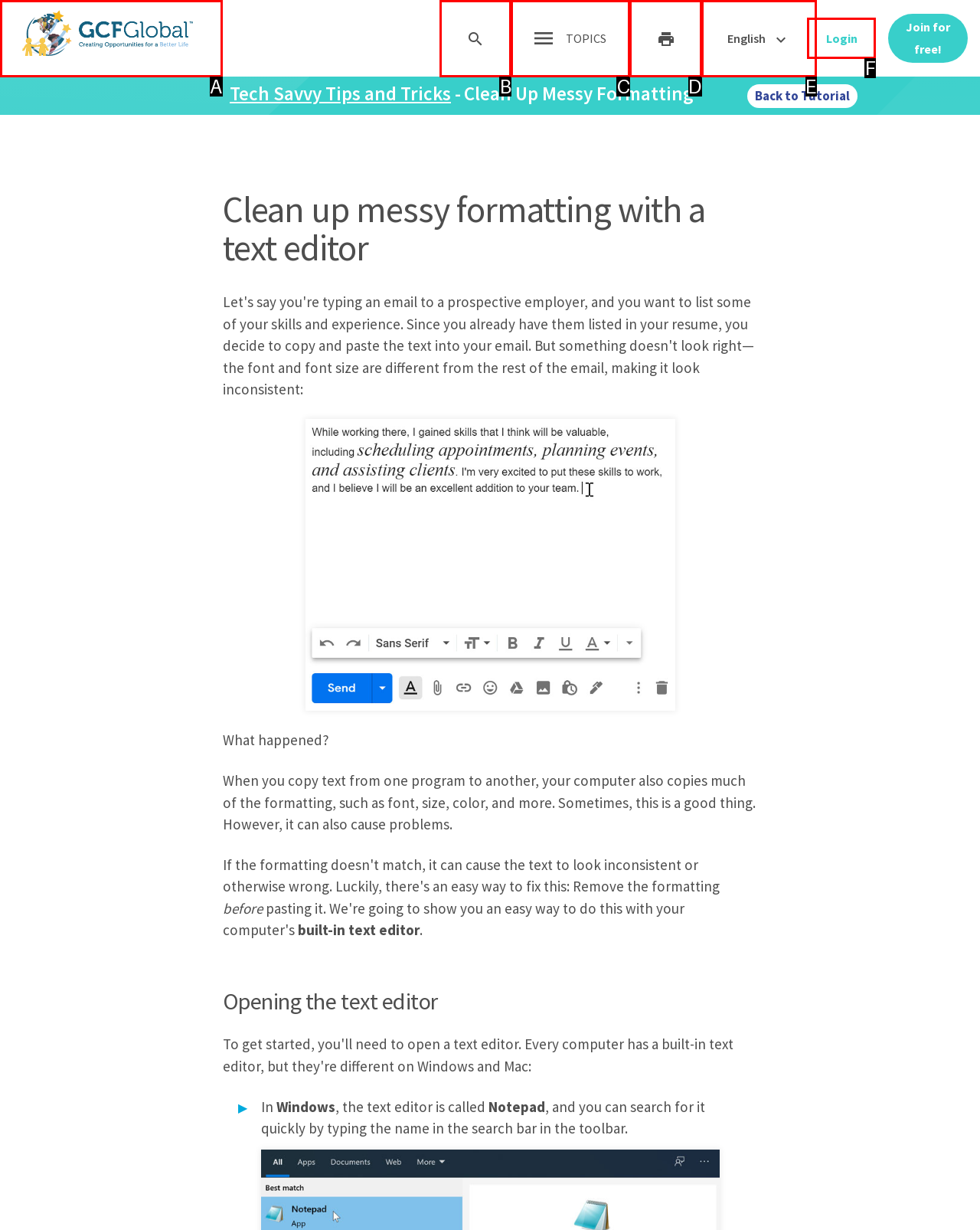Choose the option that matches the following description: aria-label="GCFGlobal homepage"
Reply with the letter of the selected option directly.

A